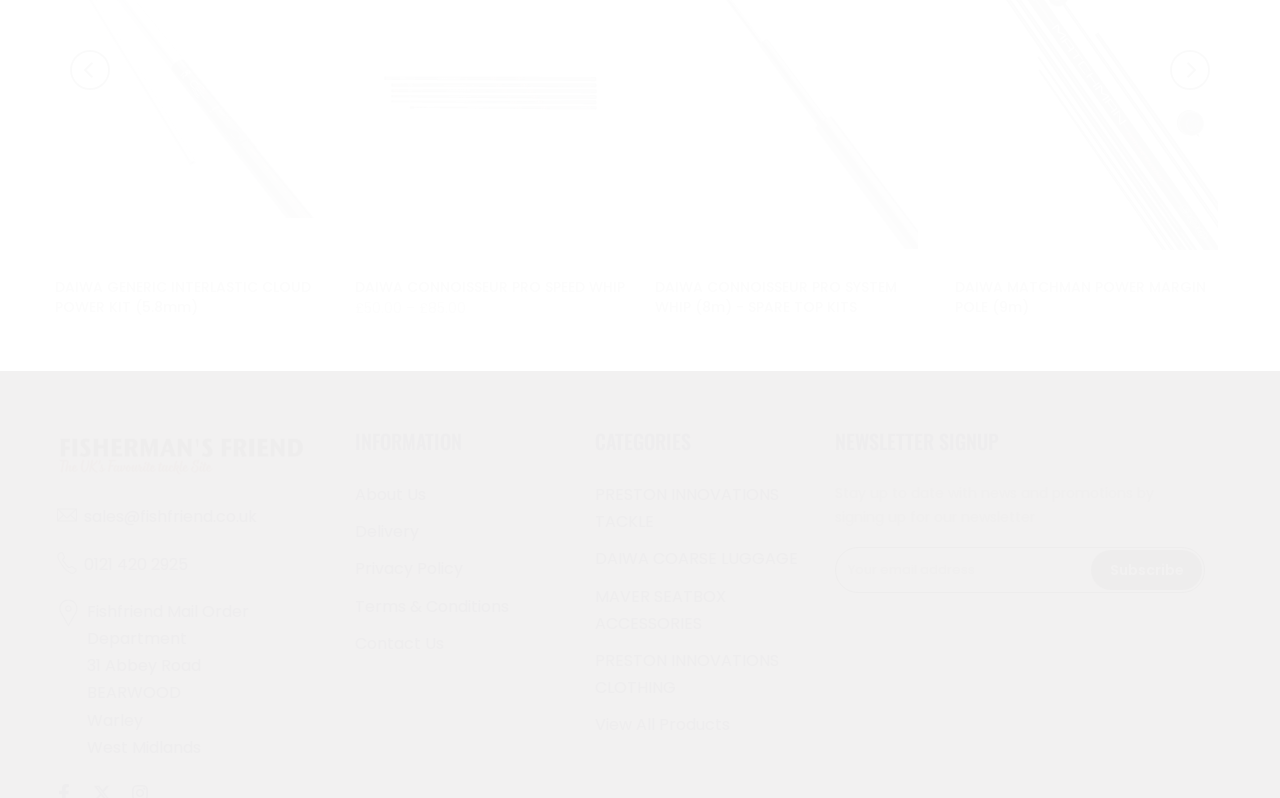Please mark the bounding box coordinates of the area that should be clicked to carry out the instruction: "Click the 'Next' button".

[0.914, 0.062, 0.945, 0.112]